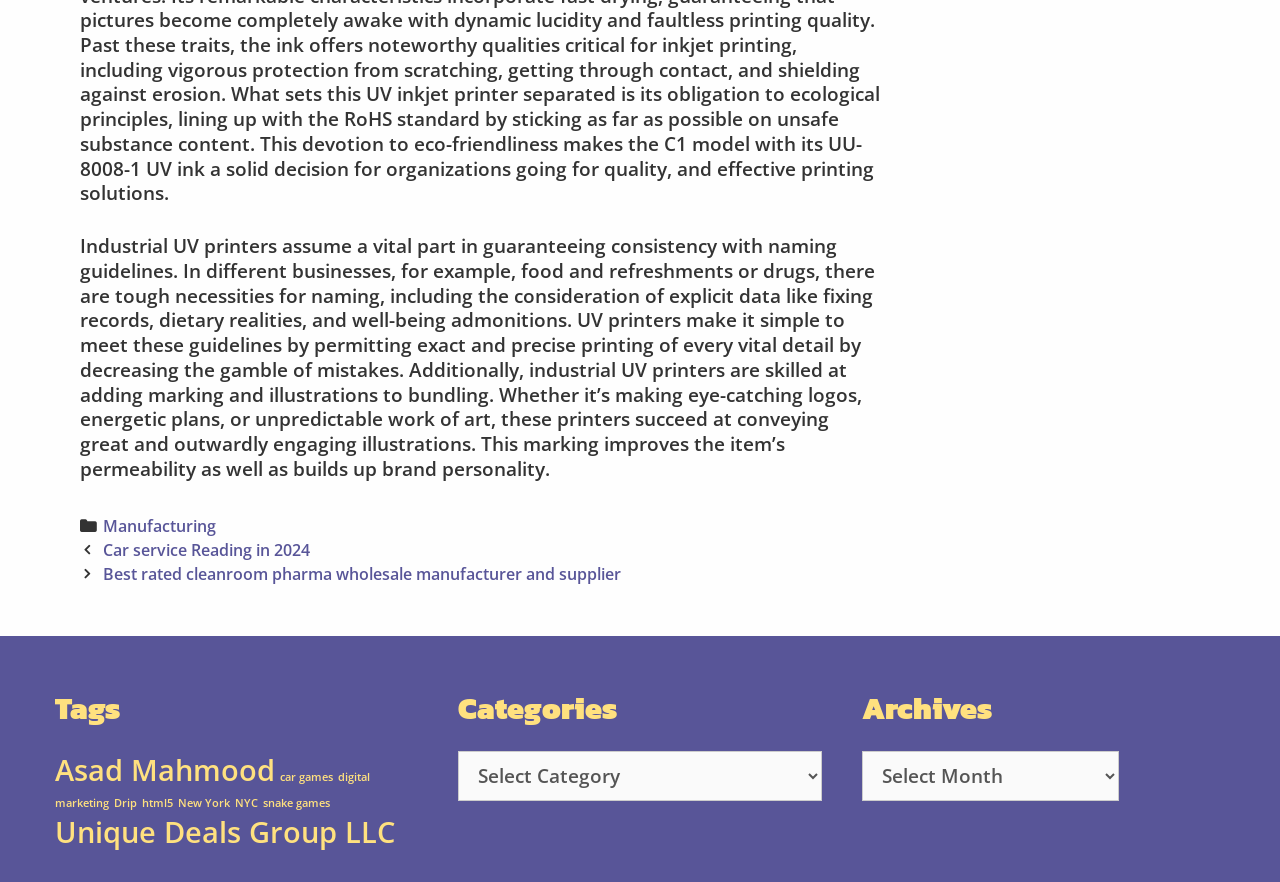What is the purpose of industrial UV printers?
Based on the image, answer the question with as much detail as possible.

The purpose of industrial UV printers is to meet naming guidelines in various industries, such as food and beverages or drugs, by allowing for exact and precise printing of vital details, thereby reducing the risk of mistakes.